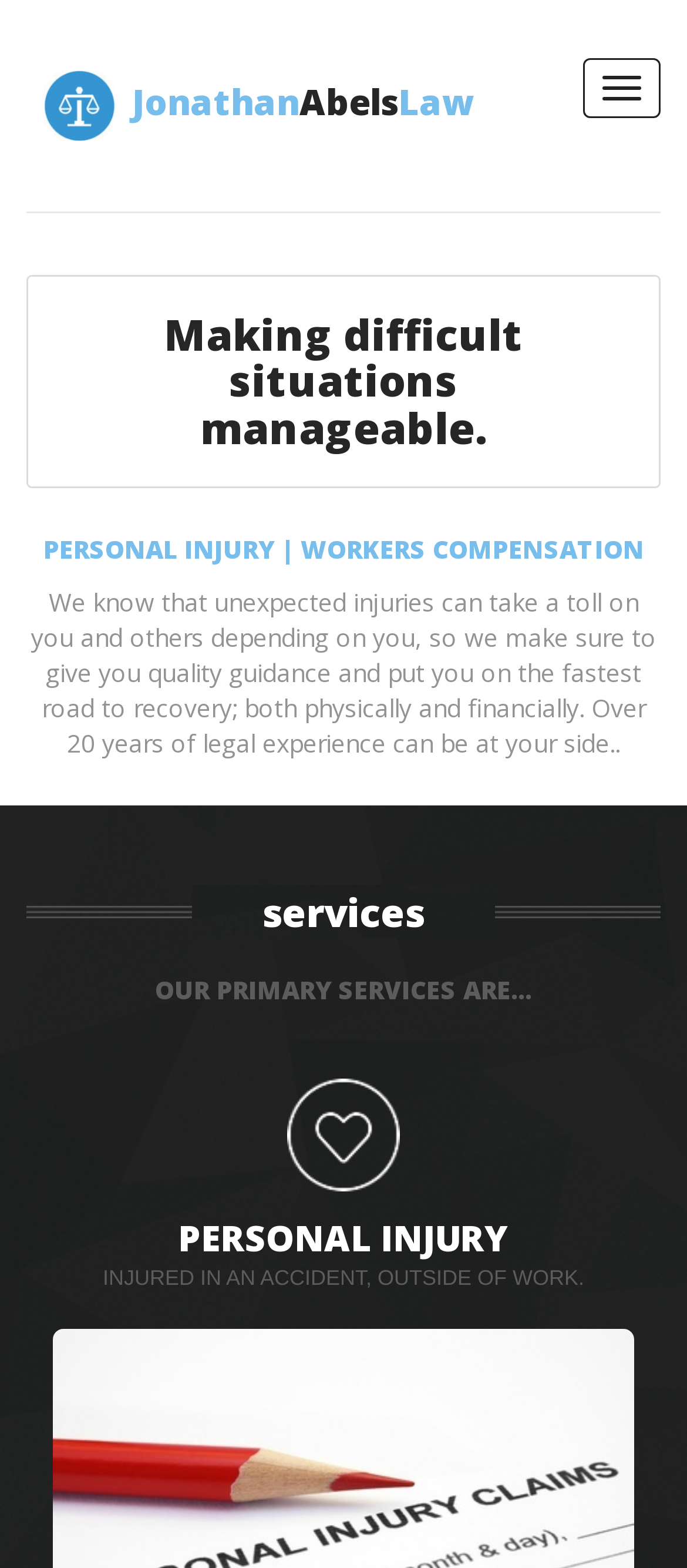Please answer the following question using a single word or phrase: 
What is the name of the law firm?

Jonathan Abels Law